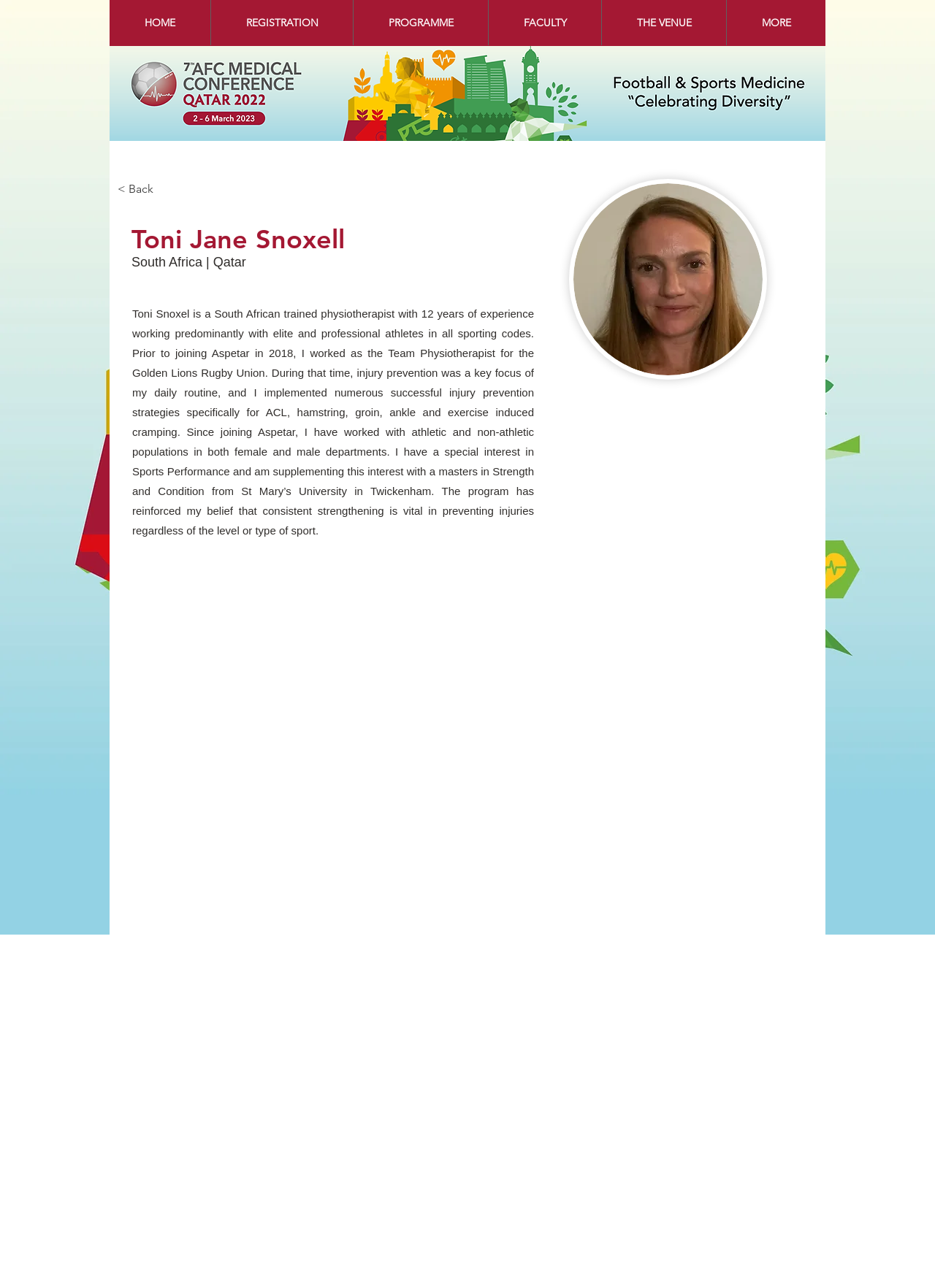What is the name of the rugby union where Toni Jane Snoxell worked as a Team Physiotherapist?
Please respond to the question with as much detail as possible.

Based on the webpage content, Toni Jane Snoxell worked as the Team Physiotherapist for the Golden Lions Rugby Union before joining Aspetar in 2018.